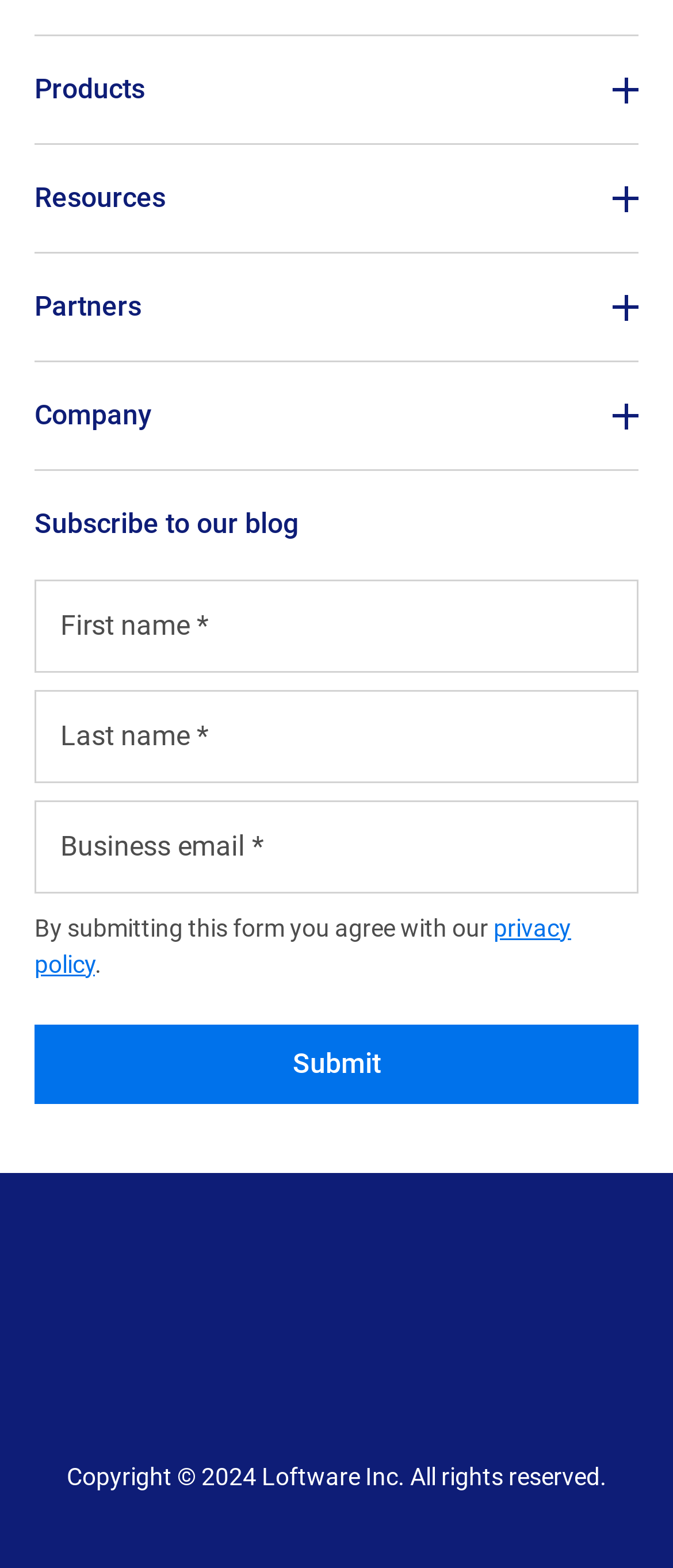Please study the image and answer the question comprehensively:
How many years has the company been in business?

I found an image at the bottom of the webpage with the text '35-years-reverse', which suggests that the company has been in business for 35 years.